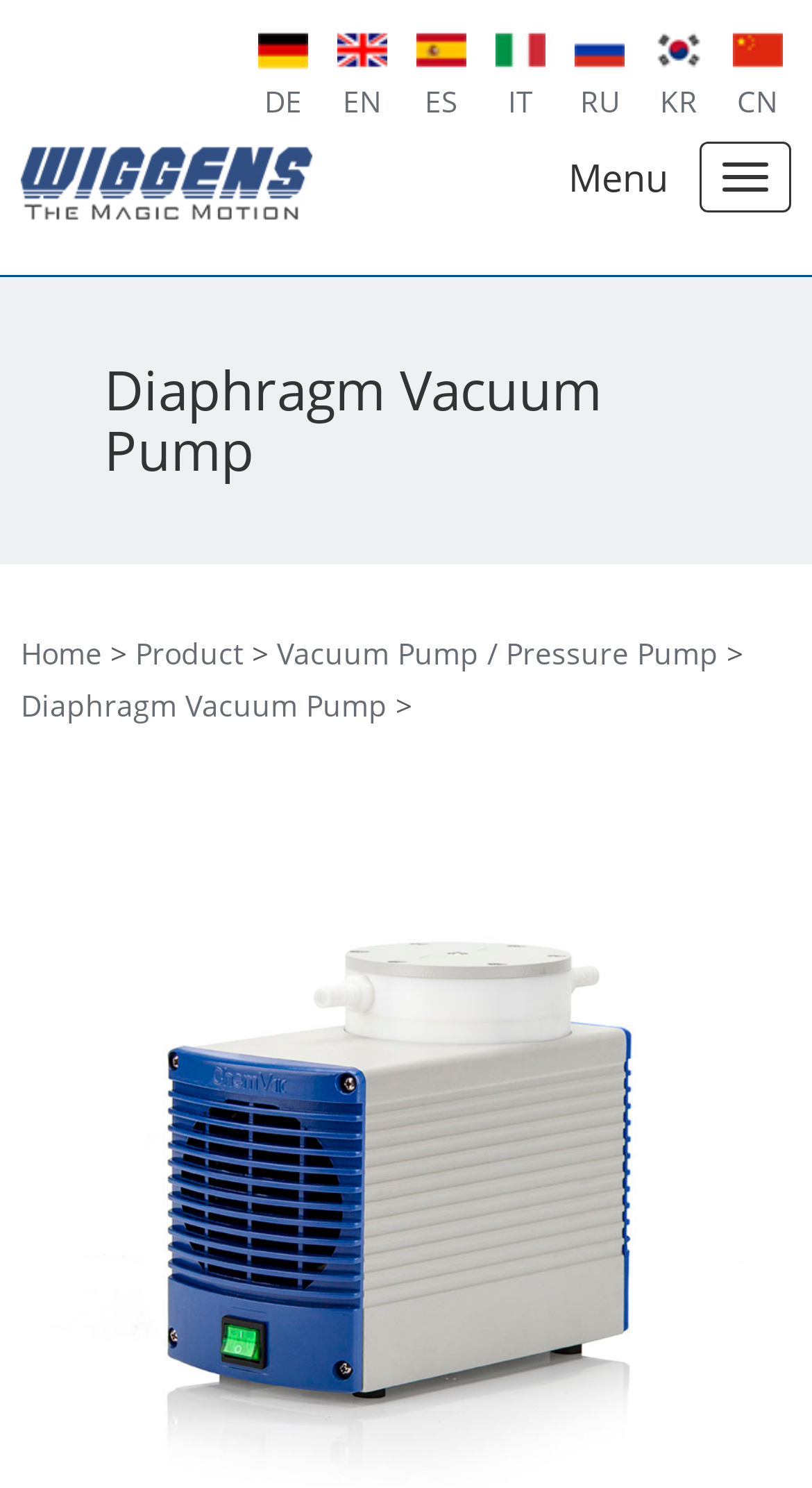Please determine the bounding box coordinates of the element's region to click for the following instruction: "Call the phone number".

None